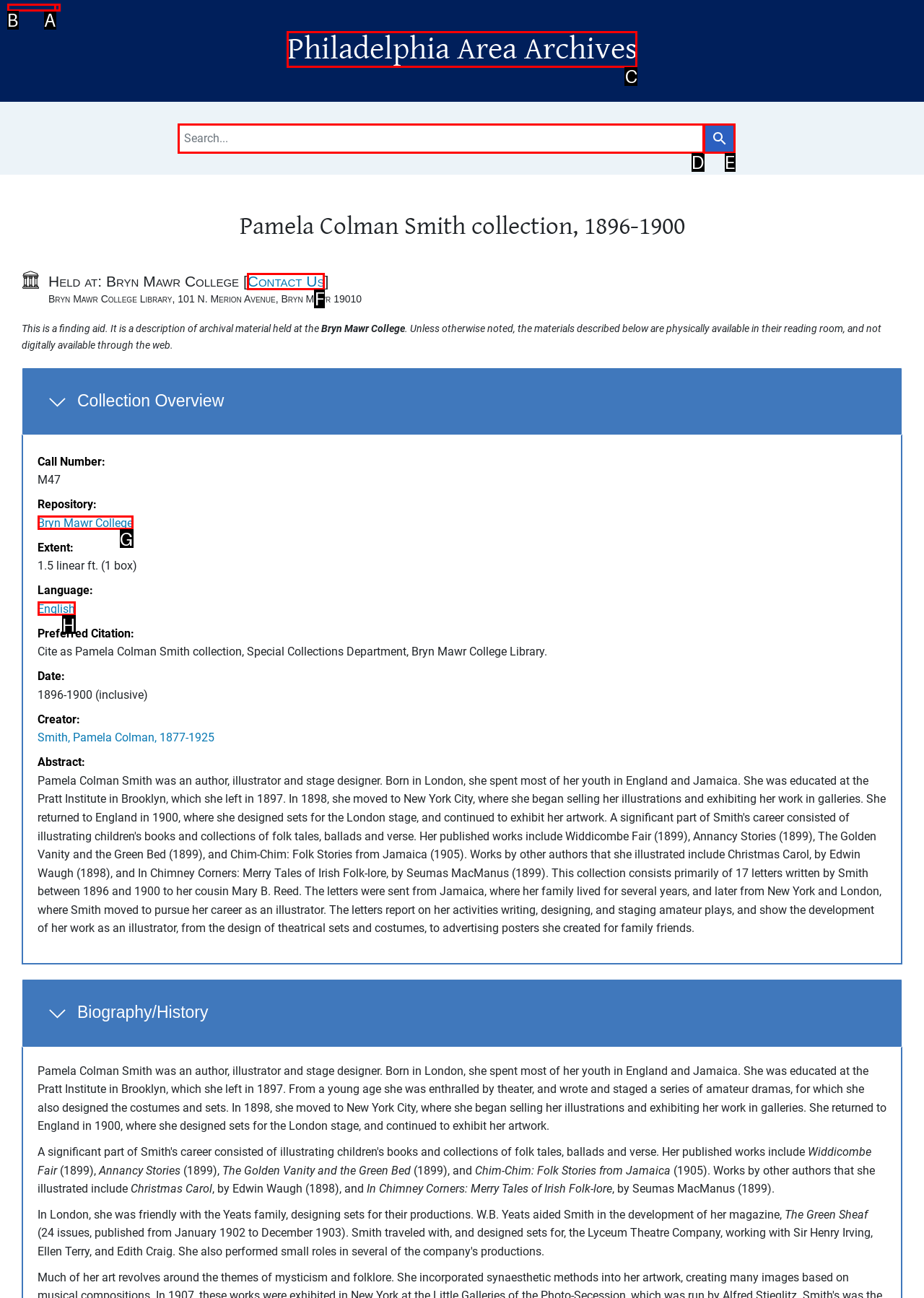Select the letter that corresponds to this element description: Philadelphia Area Archives
Answer with the letter of the correct option directly.

C